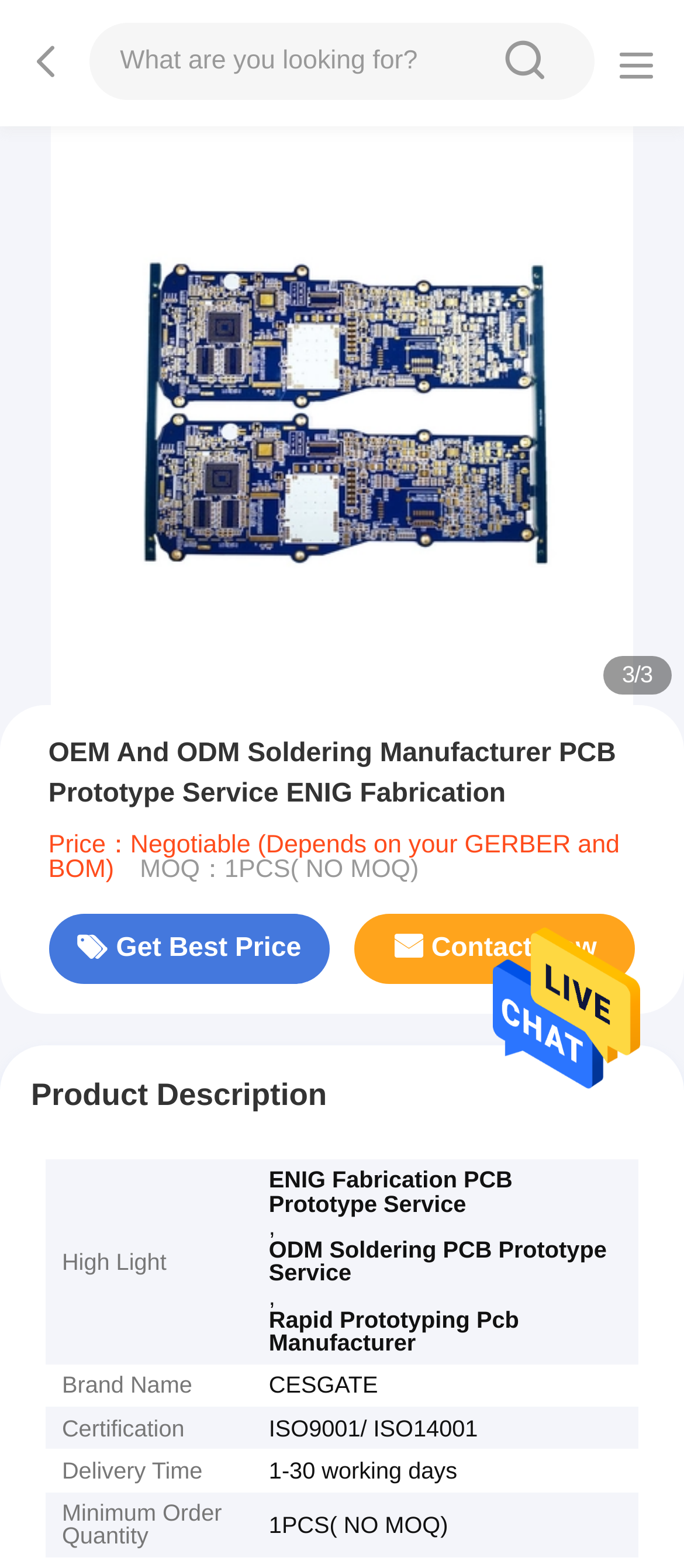Find the main header of the webpage and produce its text content.

OEM And ODM Soldering Manufacturer PCB Prototype Service ENIG Fabrication